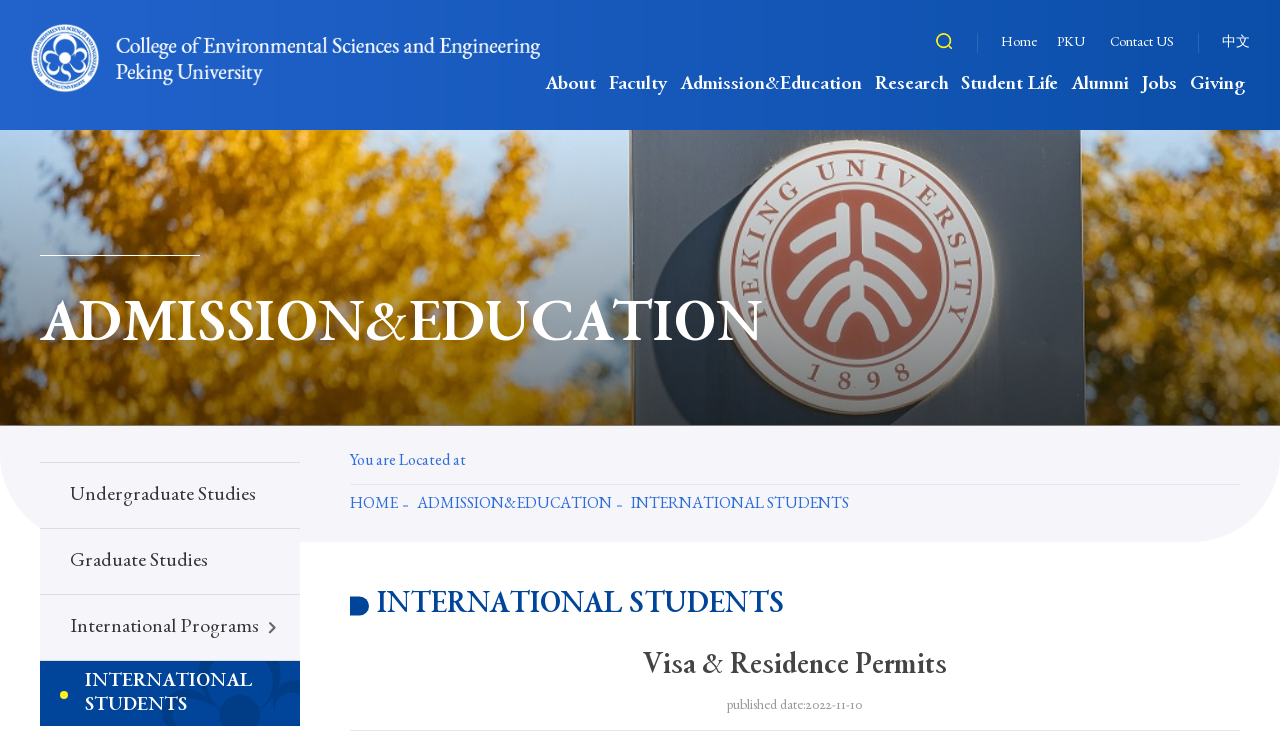Provide the bounding box coordinates of the HTML element this sentence describes: "Jobs". The bounding box coordinates consist of four float numbers between 0 and 1, i.e., [left, top, right, bottom].

[0.888, 0.093, 0.923, 0.174]